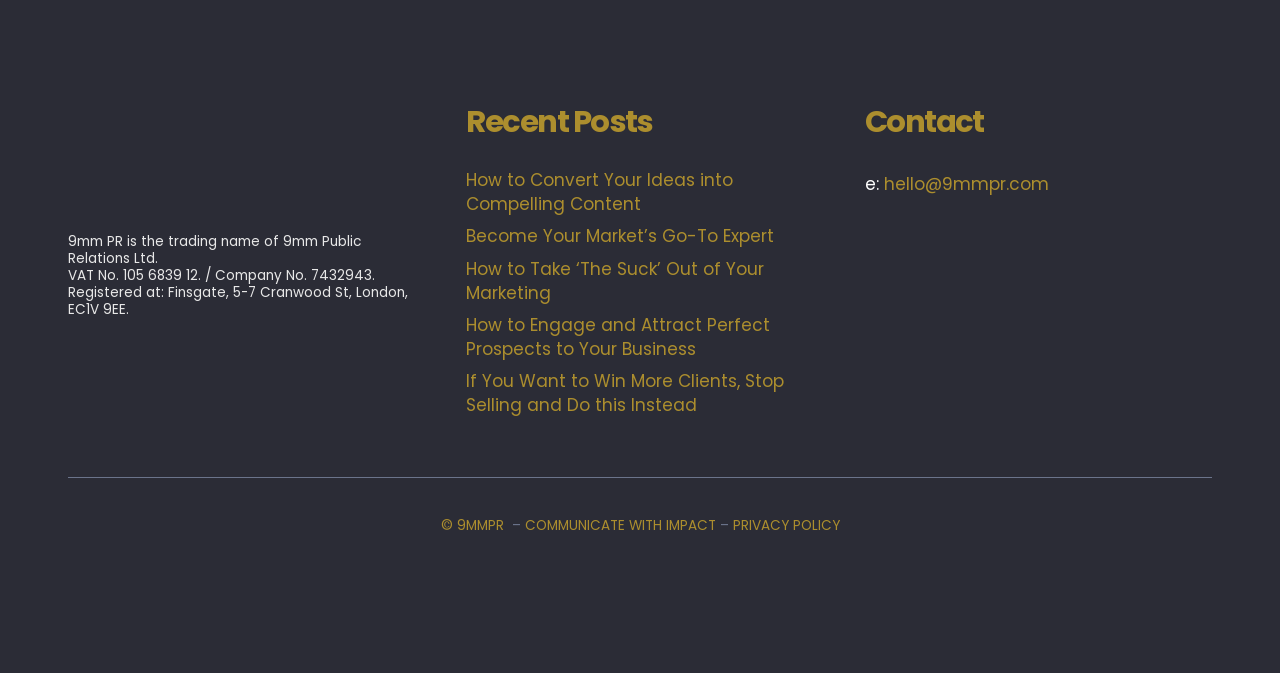Respond with a single word or phrase for the following question: 
How many recent posts are listed?

5